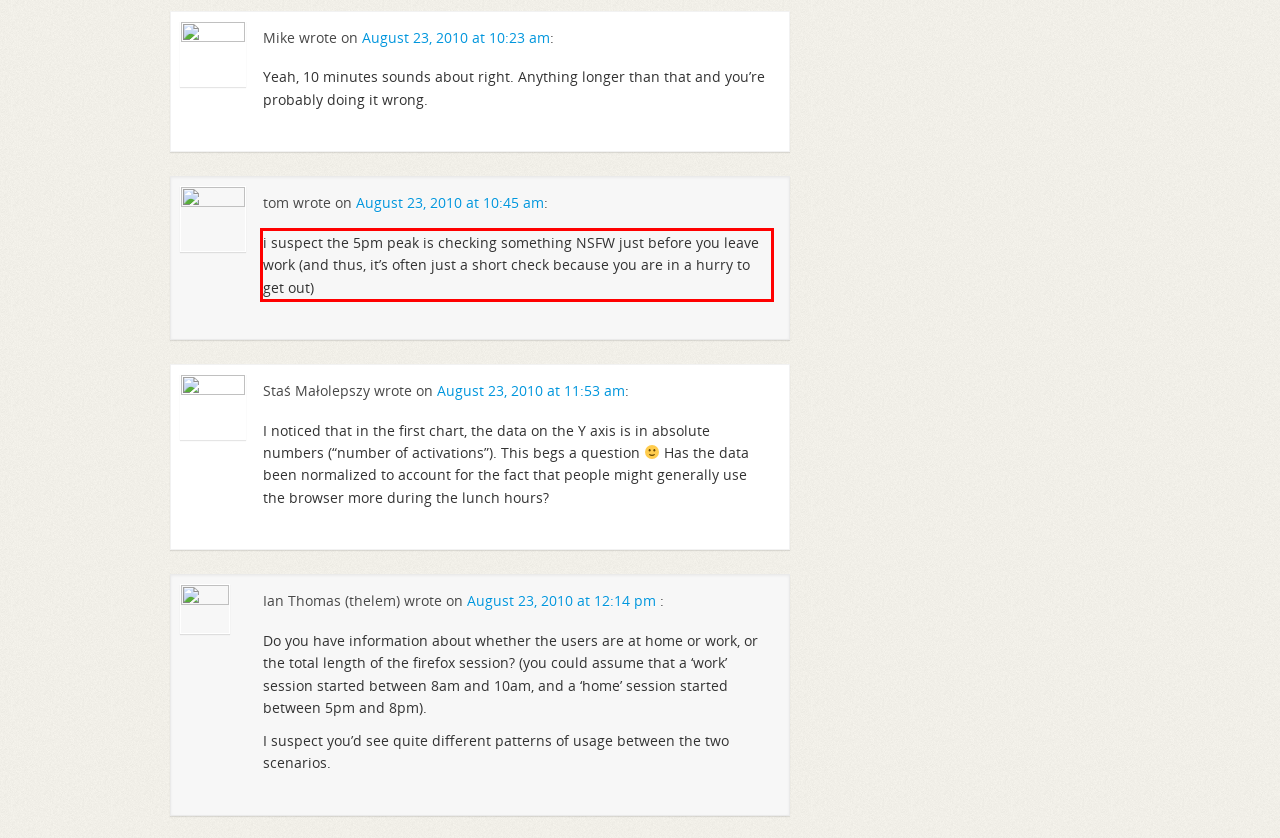Please analyze the provided webpage screenshot and perform OCR to extract the text content from the red rectangle bounding box.

i suspect the 5pm peak is checking something NSFW just before you leave work (and thus, it’s often just a short check because you are in a hurry to get out)